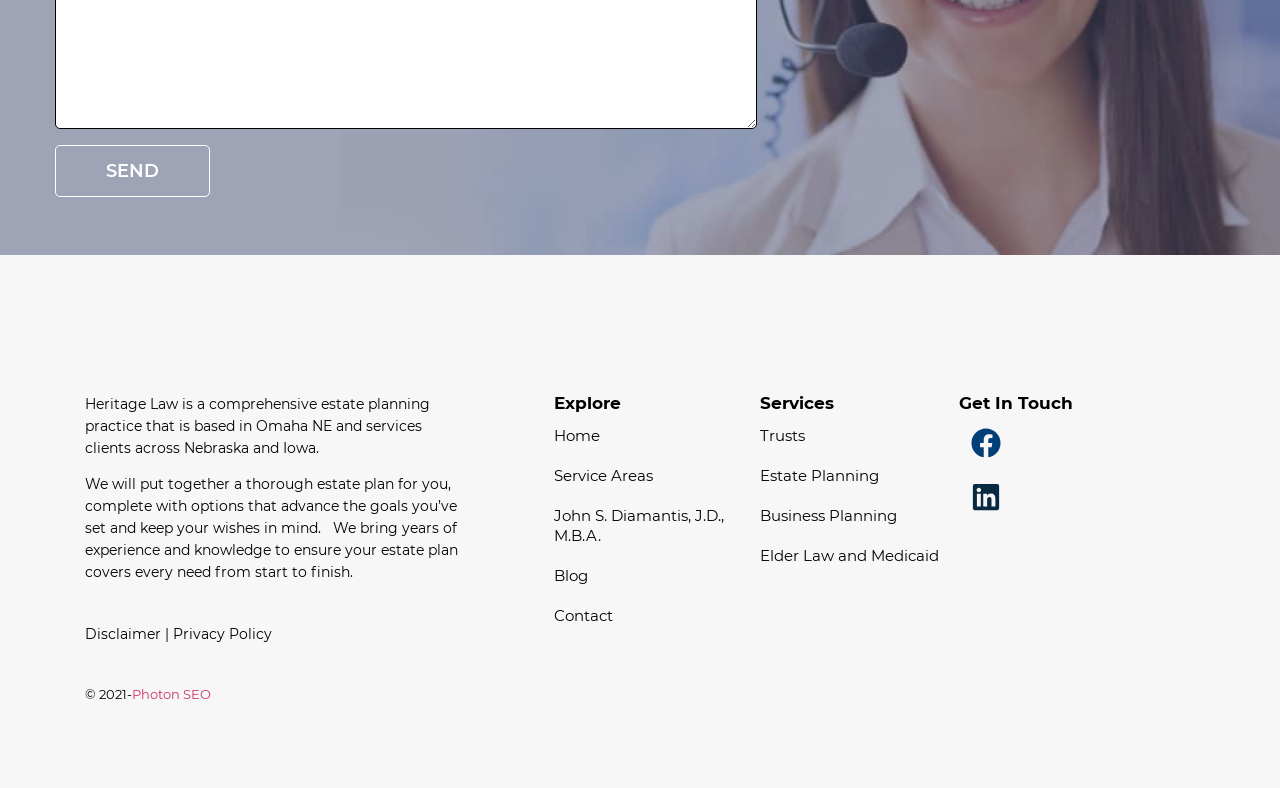What is the name of the law practice?
Please provide a detailed answer to the question.

Based on the StaticText element with OCR text 'Heritage Law is a comprehensive estate planning practice that is based in Omaha NE and services clients across Nebraska and Iowa.', I can infer that the name of the law practice is Heritage Law.